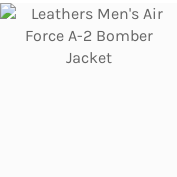What is the jacket known for?
Using the visual information, answer the question in a single word or phrase.

Classic military design and rugged appeal